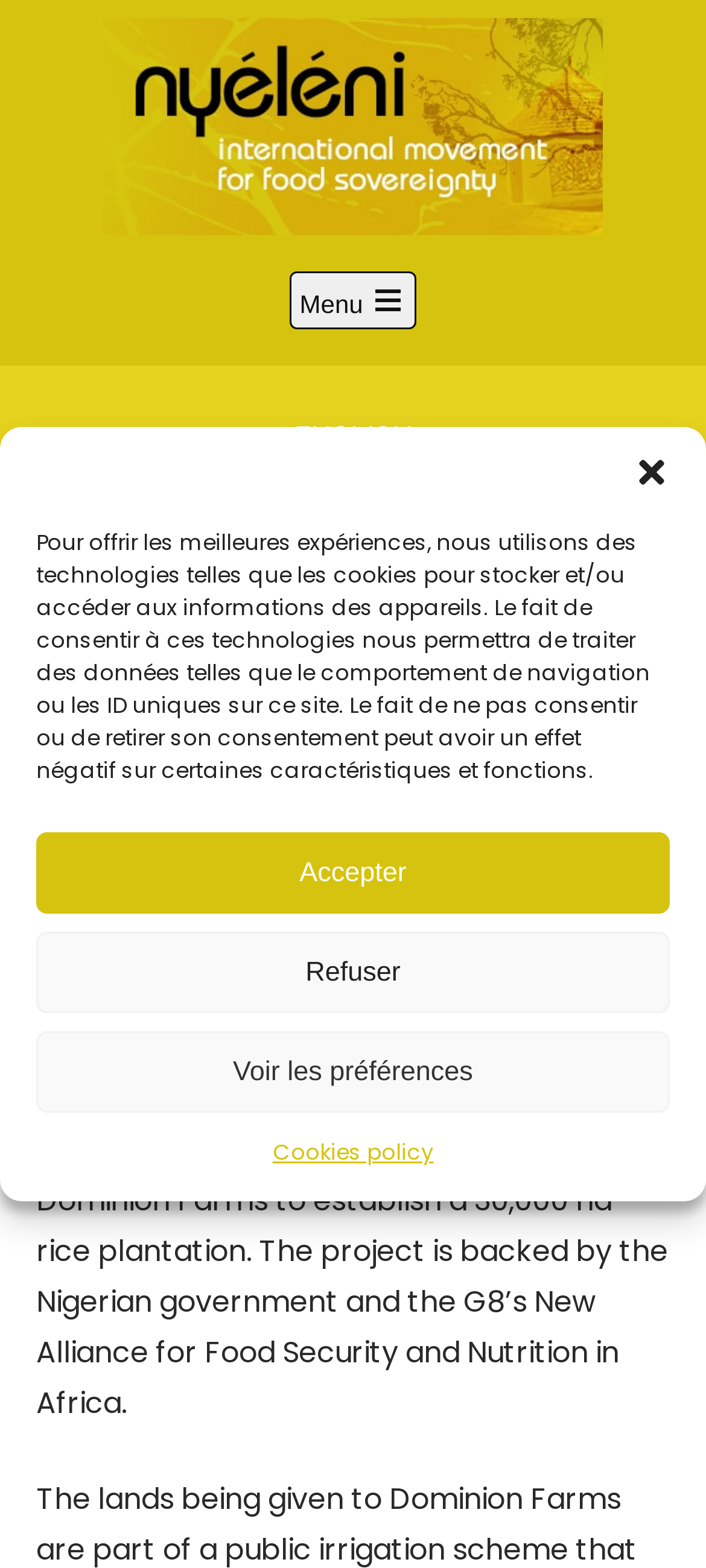What is the purpose of the project backed by the Nigerian government and the G8's New Alliance?
Please provide a comprehensive answer based on the visual information in the image.

The article mentions that the project is backed by the Nigerian government and the G8's New Alliance for Food Security and Nutrition in Africa, indicating that the purpose of the project is to improve food security and nutrition in Africa.